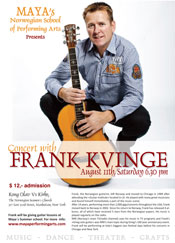Create a vivid and detailed description of the image.

This image promotes a concert featuring Frank Kvinge, presented by MAYA's Norwegian School of Performing Arts. Frank is depicted holding an acoustic guitar, suggesting a musical performance is central to the event. The concert is scheduled for August 11th, Saturday at 6:30 PM, with an admission fee of $12. The design of the poster highlights Kvinge's name prominently, indicating his significance as the main attraction of the event. Additionally, the background includes various graphical elements that emphasize the cultural theme, appealing to audiences interested in music, dance, theater, and crafts. This event reflects the integration of Norwegian arts within the community.